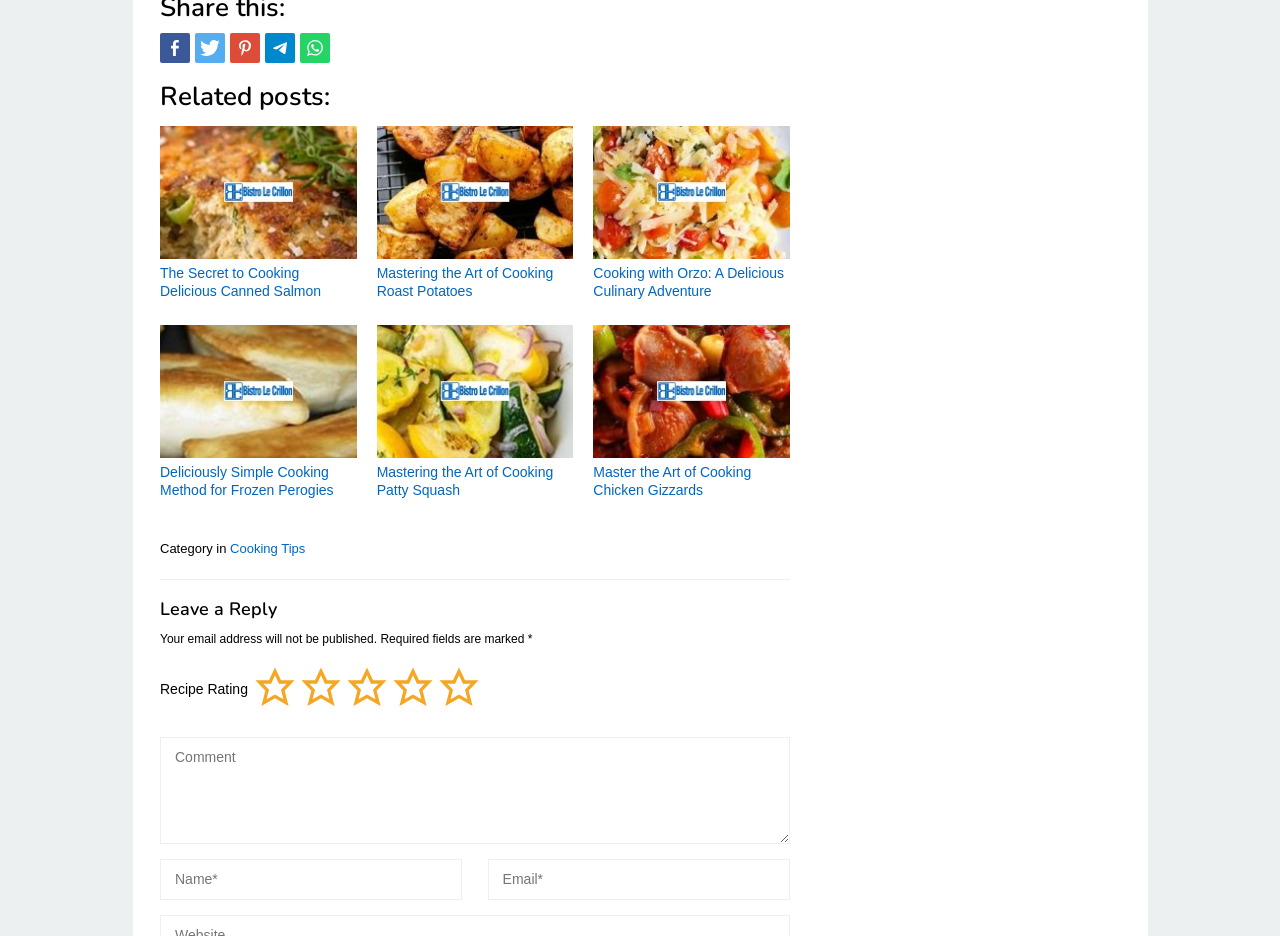Find the bounding box coordinates of the UI element according to this description: "title="Pin this"".

[0.18, 0.035, 0.203, 0.067]